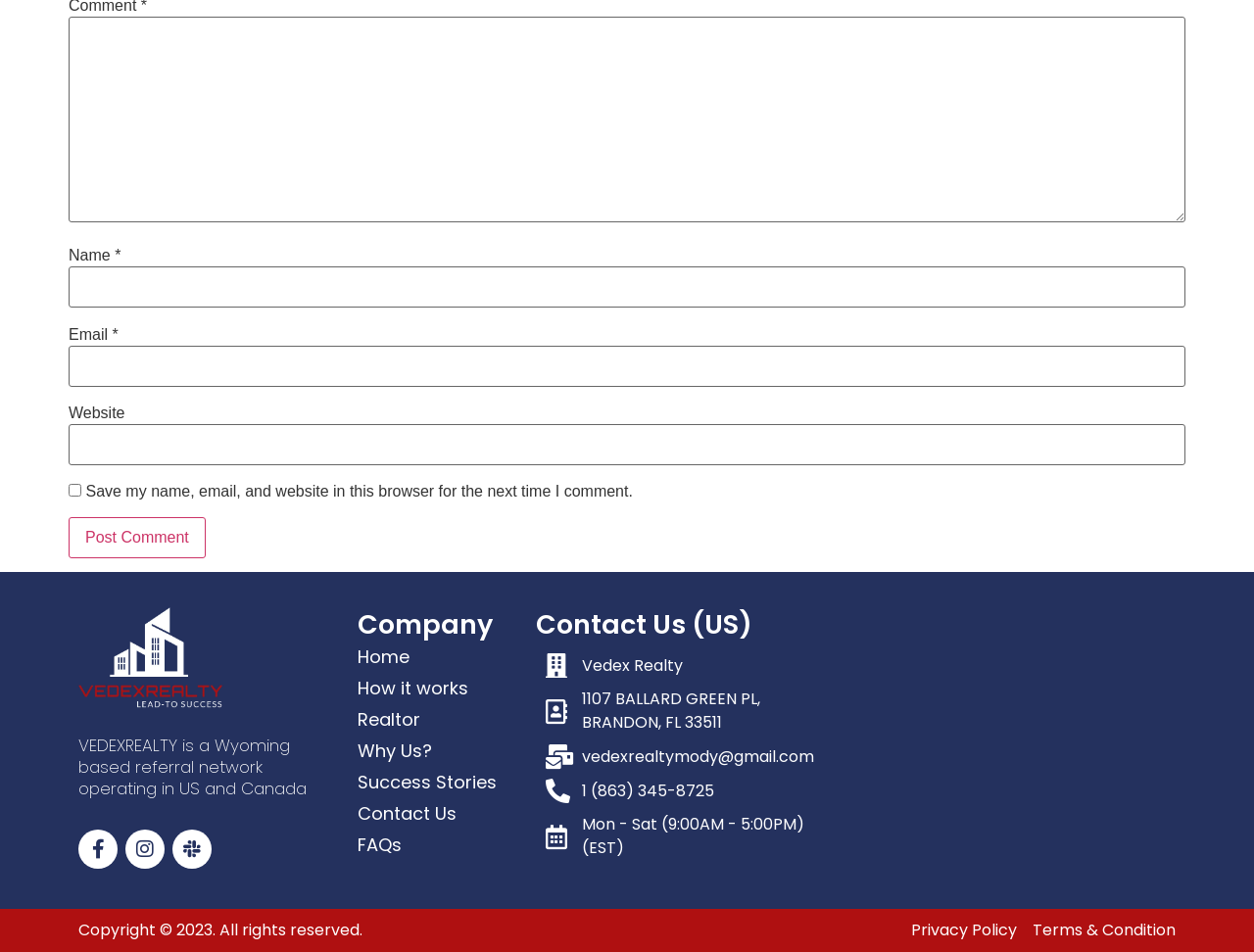What is the company's name?
Based on the visual content, answer with a single word or a brief phrase.

Vedex Realty